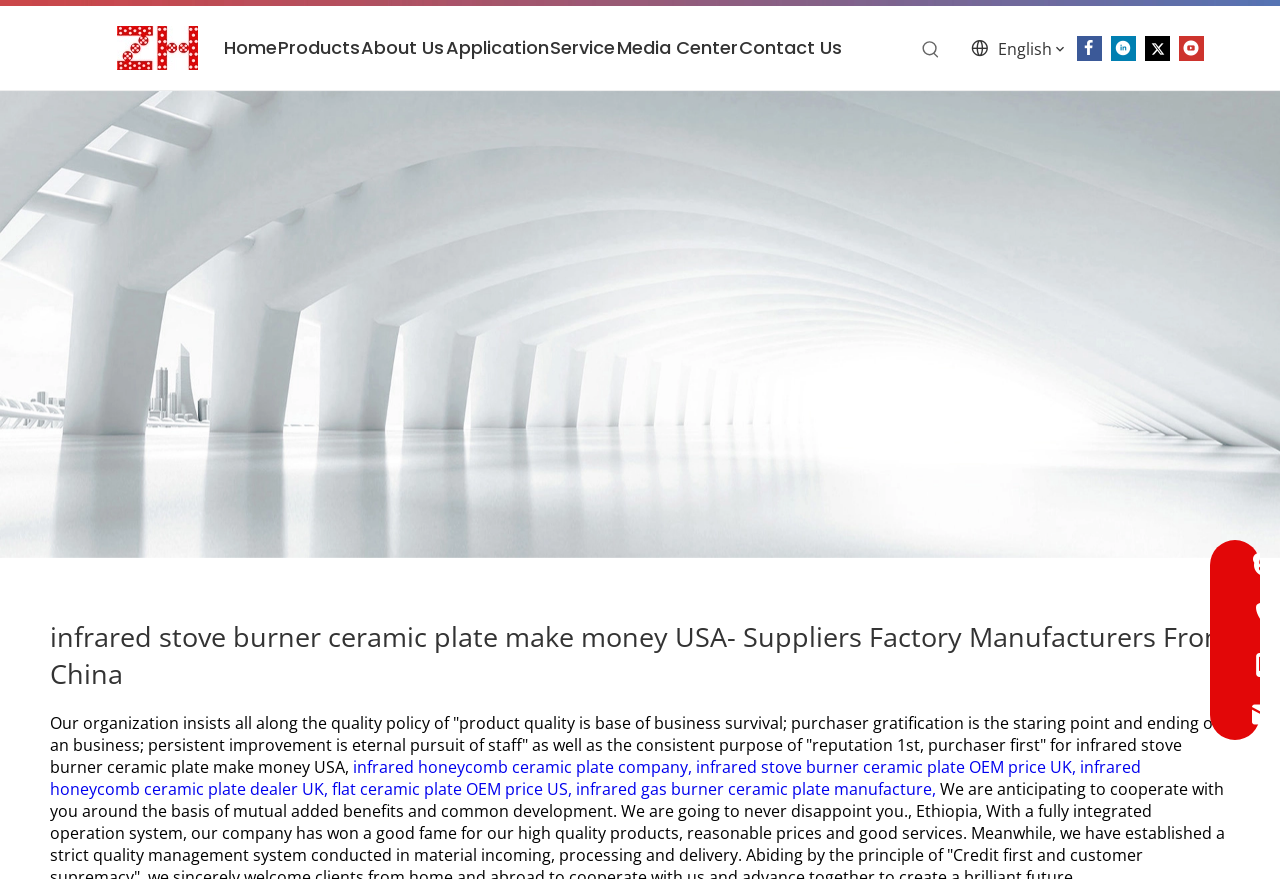Describe the webpage meticulously, covering all significant aspects.

The webpage is about ZhongHong, a supplier of infrared stove burner ceramic plates, and provides information about their products and services. At the top left corner, there is a logo image and a navigation menu with links to "Home", "Products", "About Us", "Application", "Service", "Media Center", and "Contact Us". 

Below the navigation menu, there is a button labeled "Hot Keywords:" with an image next to it. To the right of the button, there is a language selection option with the text "English". 

On the top right corner, there are social media links to Facebook, Linkedin, Twitter, and Youtube. 

The main content of the webpage is divided into two sections. The left section has a large image of an infrared stove burner ceramic plate, and the right section has a heading that reads "infrared stove burner ceramic plate make money USA- Suppliers Factory Manufacturers From China". 

Below the heading, there is a paragraph of text that describes the company's quality policy and purpose. Underneath the paragraph, there are several links to related products and services, including "infrared honeycomb ceramic plate company", "infrared stove burner ceramic plate OEM price UK", and "flat ceramic plate OEM price US". 

At the bottom of the webpage, there are contact details, including email addresses and phone numbers.